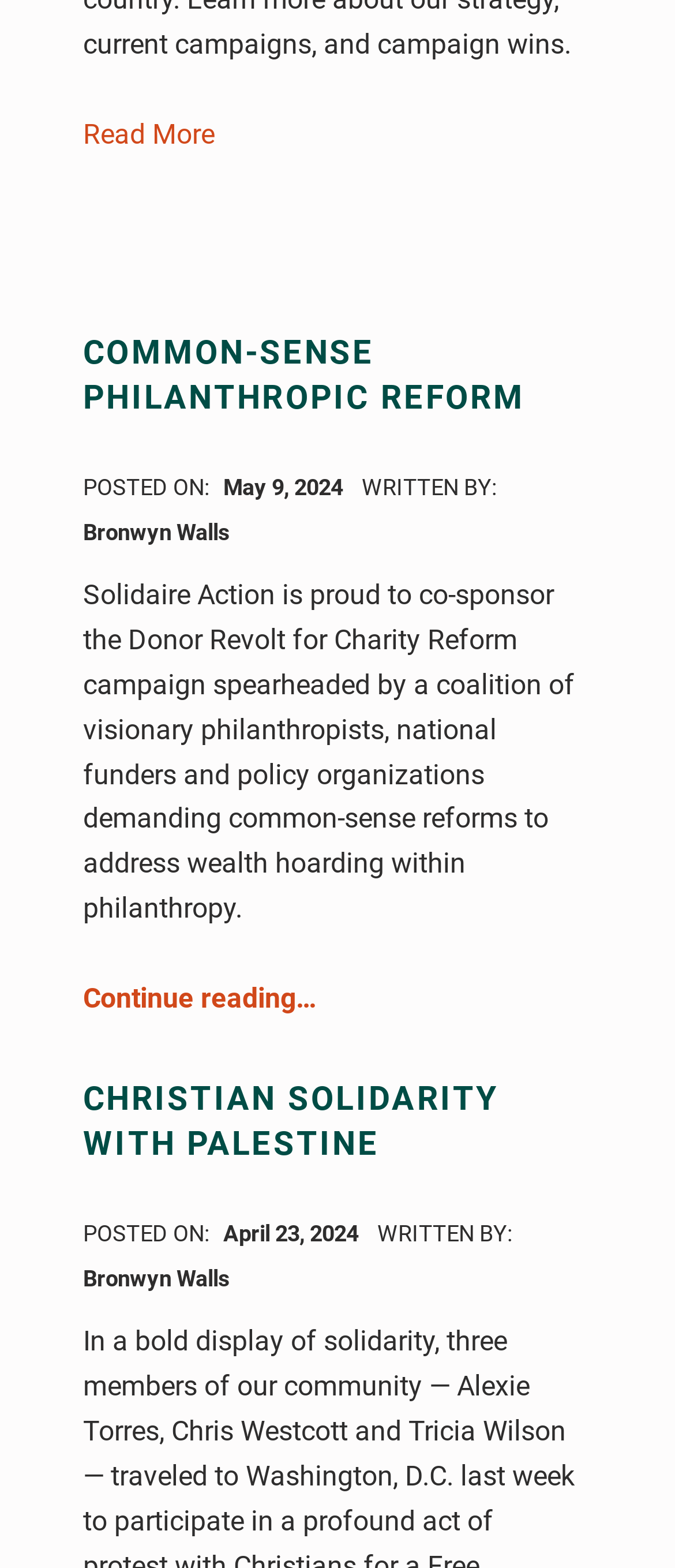Please identify the bounding box coordinates of the clickable area that will fulfill the following instruction: "View the article posted on April 23, 2024". The coordinates should be in the format of four float numbers between 0 and 1, i.e., [left, top, right, bottom].

[0.331, 0.779, 0.538, 0.795]